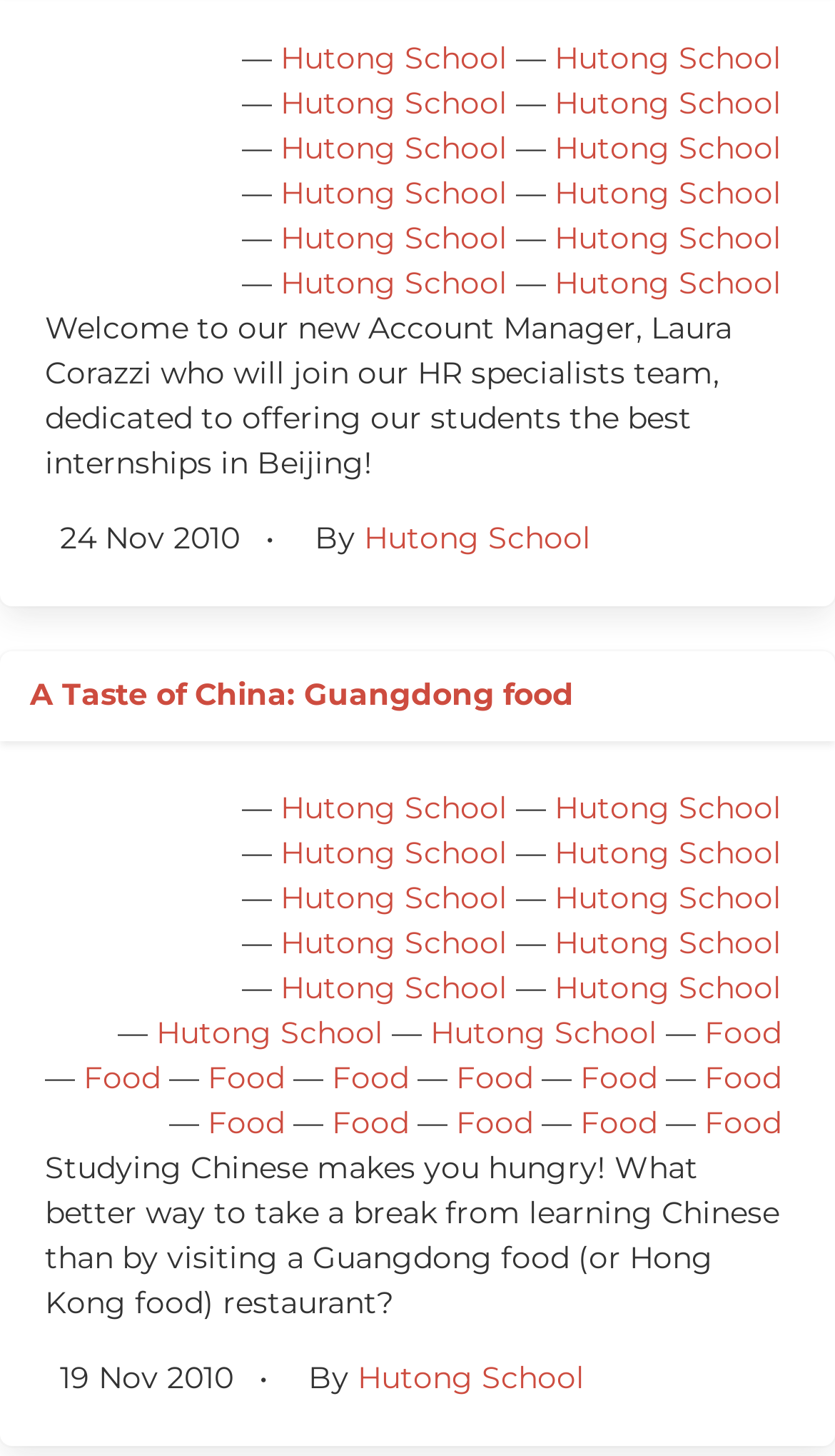Please identify the bounding box coordinates of the element that needs to be clicked to execute the following command: "Check the date of the blog post". Provide the bounding box using four float numbers between 0 and 1, formatted as [left, top, right, bottom].

[0.072, 0.356, 0.287, 0.382]